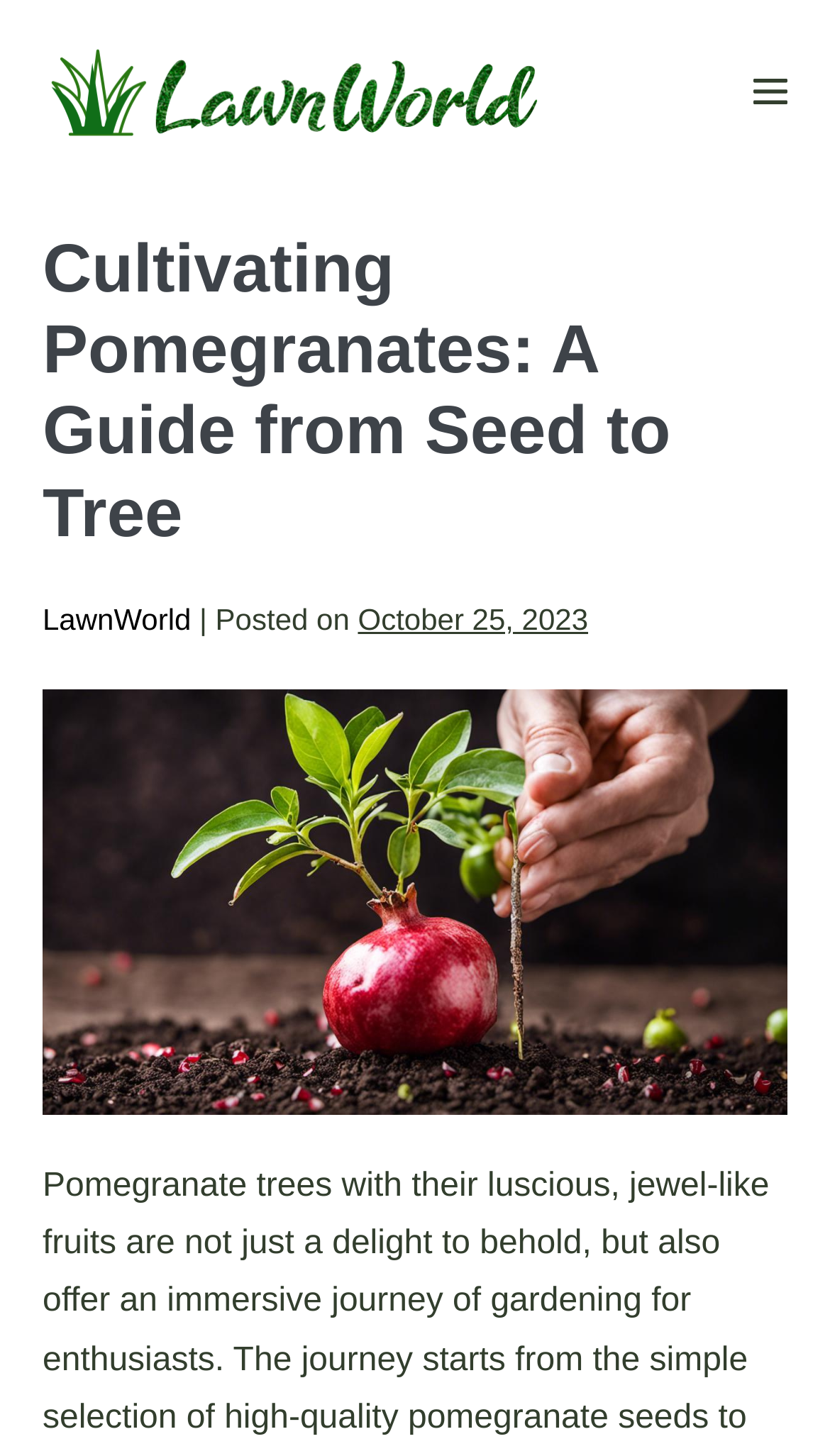What is the topic of the current article?
Please interpret the details in the image and answer the question thoroughly.

I found the answer by examining the heading element with the text 'Cultivating Pomegranates: A Guide from Seed to Tree', which indicates that the current article is about cultivating pomegranates.